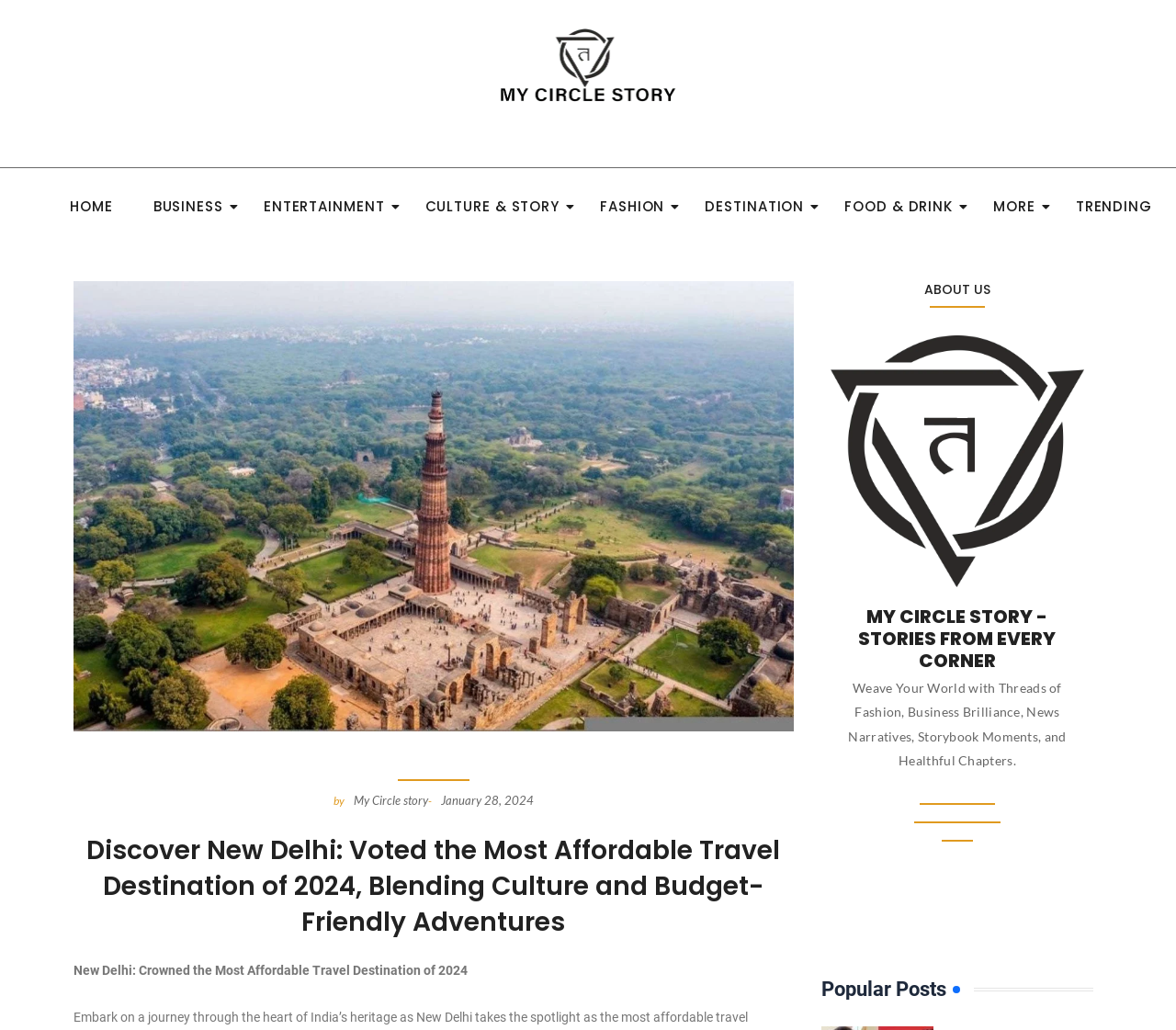Identify the bounding box coordinates for the UI element described by the following text: "MORE". Provide the coordinates as four float numbers between 0 and 1, in the format [left, top, right, bottom].

[0.835, 0.183, 0.89, 0.22]